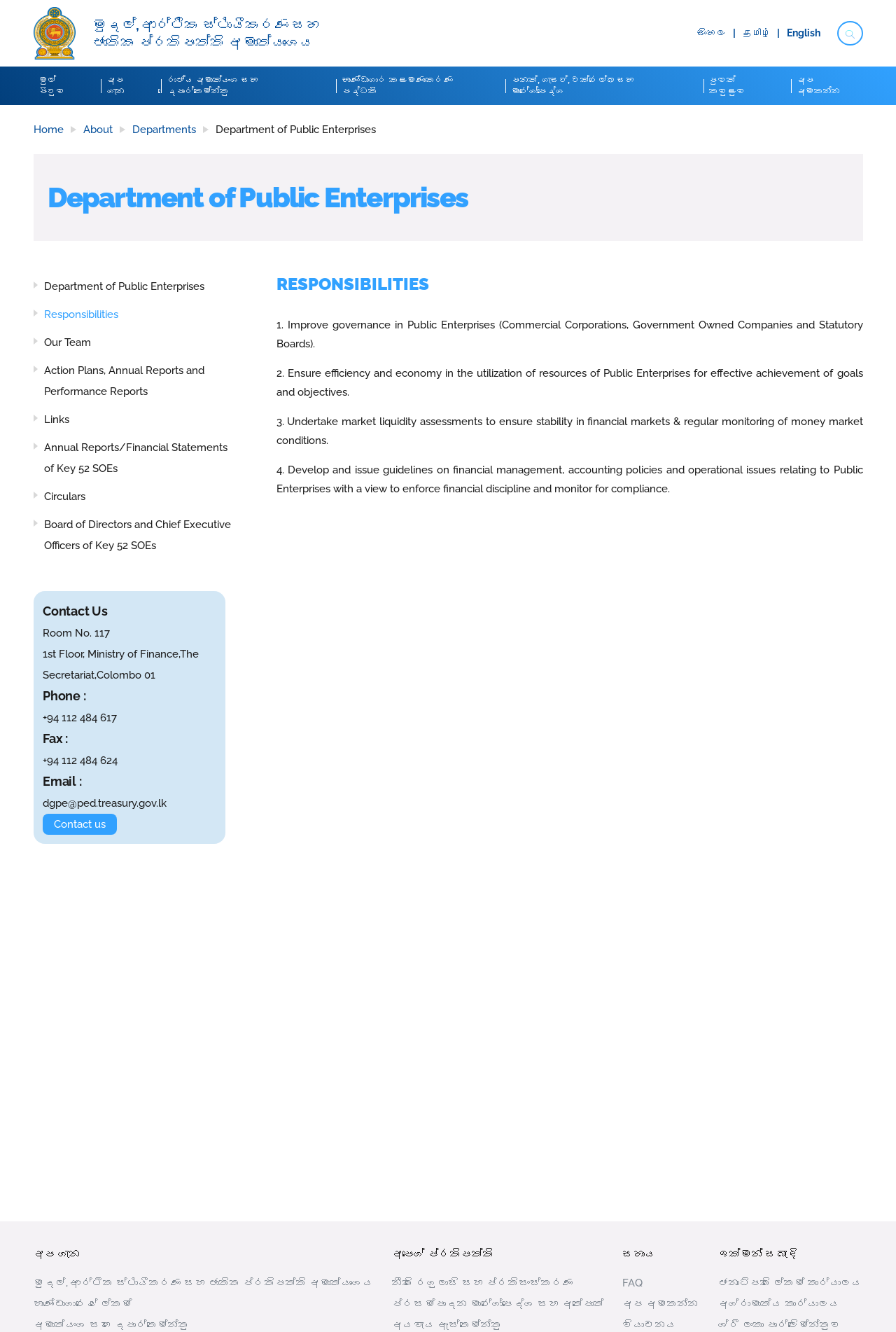Based on the image, give a detailed response to the question: What is the contact email of the department?

The contact email of the department can be found in the 'Contact Us' section of the webpage, where there is a heading 'Email :' followed by the email address 'dgpe@ped.treasury.gov.lk'.